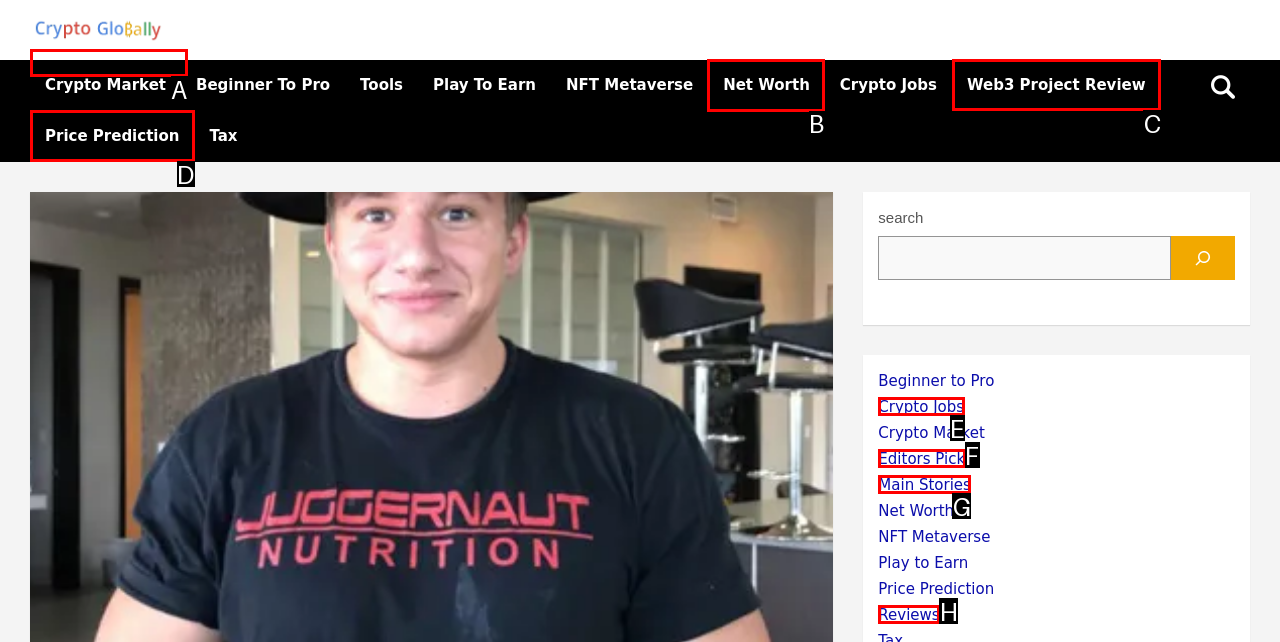Tell me the letter of the UI element to click in order to accomplish the following task: Click on Net Worth
Answer with the letter of the chosen option from the given choices directly.

B